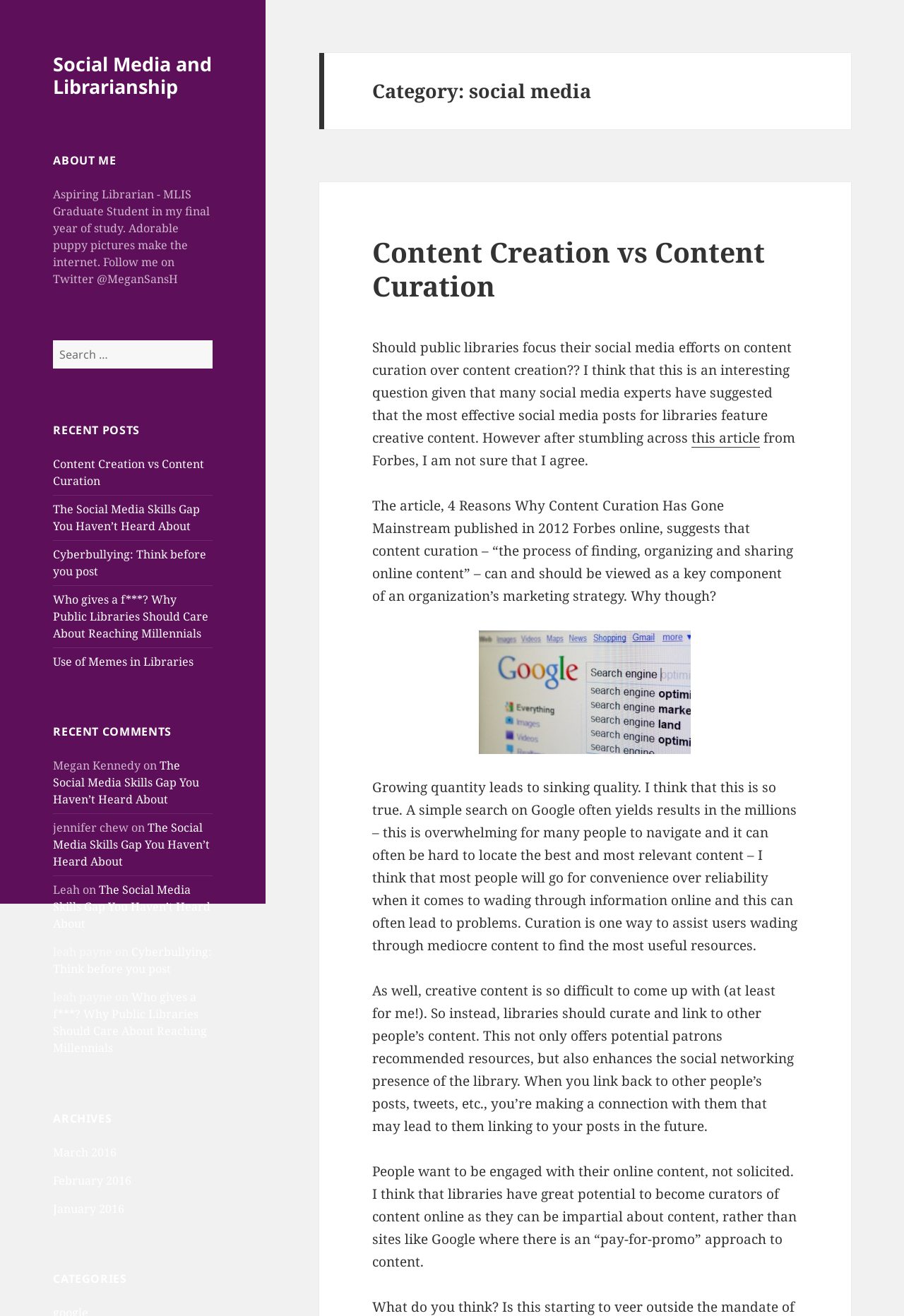Please identify the bounding box coordinates of the element's region that should be clicked to execute the following instruction: "Read about Content Creation vs Content Curation". The bounding box coordinates must be four float numbers between 0 and 1, i.e., [left, top, right, bottom].

[0.412, 0.177, 0.846, 0.231]